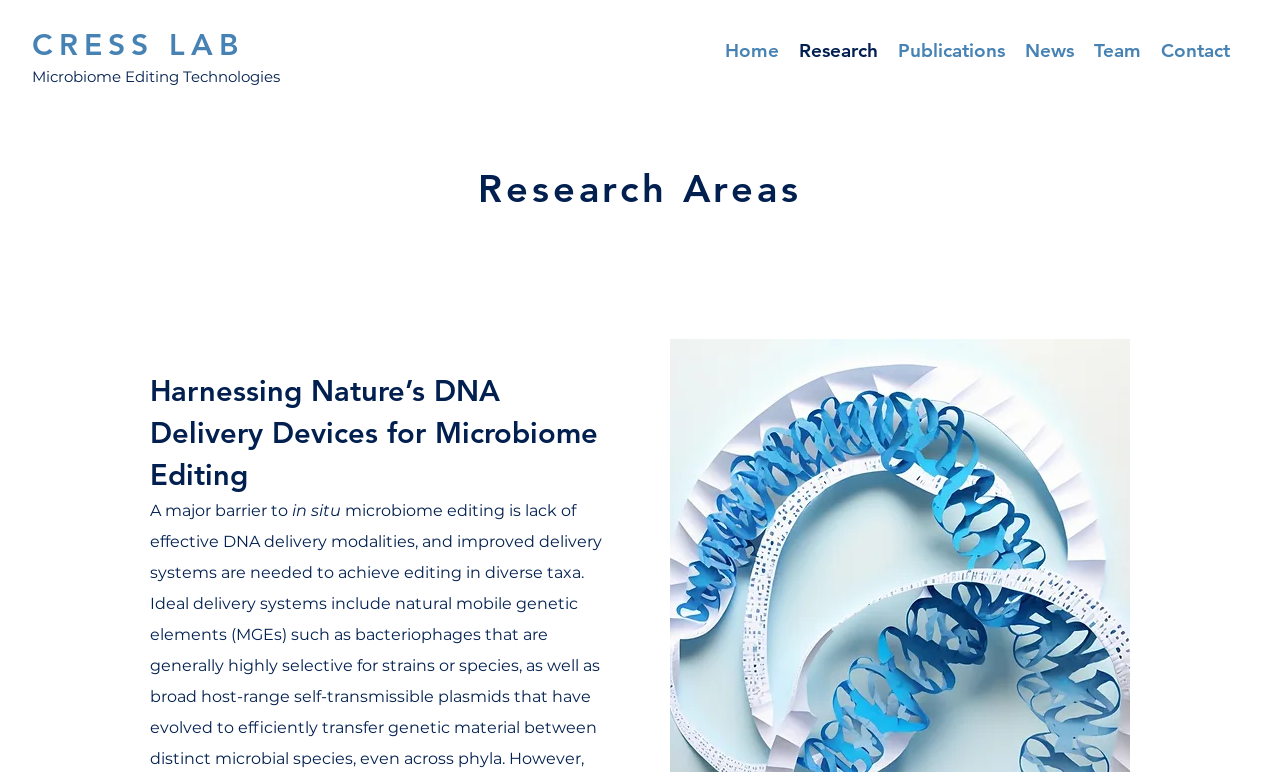Construct a thorough caption encompassing all aspects of the webpage.

The webpage is about the Cress Lab, a research laboratory focused on microbiome engineering and phage engineering. At the top left of the page, there is a heading "CRESS LAB" which is also a link. Below this heading, there is a static text "Microbiome Editing Technologies". 

On the top right of the page, there is a navigation menu with six links: "Home", "Research", "Publications", "News", "Team", and "Contact", arranged horizontally from left to right.

Further down the page, there is a heading "Research Areas" which is centered horizontally. Below this heading, there is a subheading "Harnessing Nature’s DNA Delivery Devices for Microbiome Editing" which is also centered horizontally. 

Under the subheading, there are two paragraphs of text. The first paragraph starts with "A major barrier to" and the second paragraph starts with "in situ". These paragraphs are positioned to the left of the subheading.